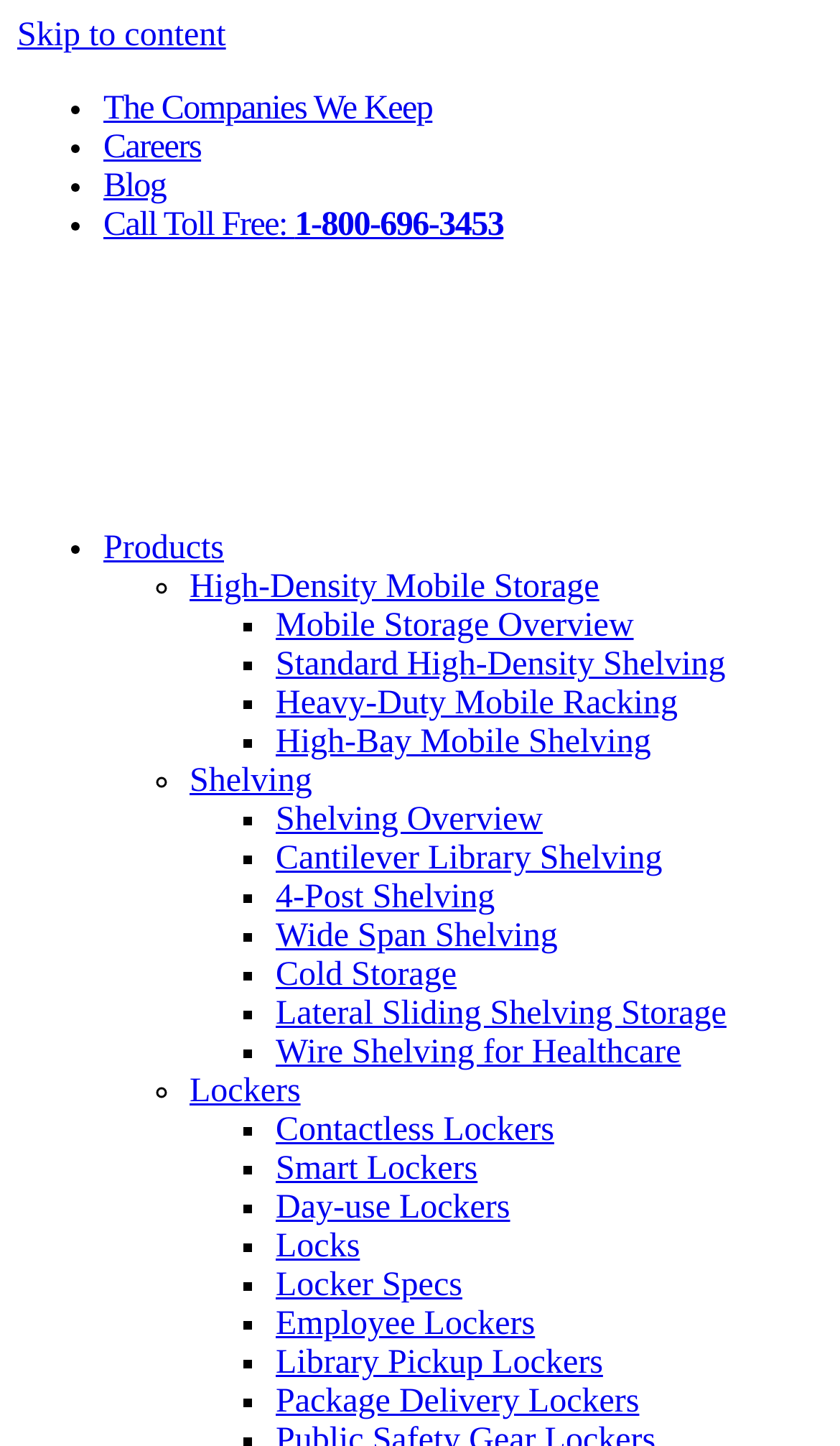Can you show the bounding box coordinates of the region to click on to complete the task described in the instruction: "Explore 'Shelving Overview'"?

[0.328, 0.554, 0.646, 0.58]